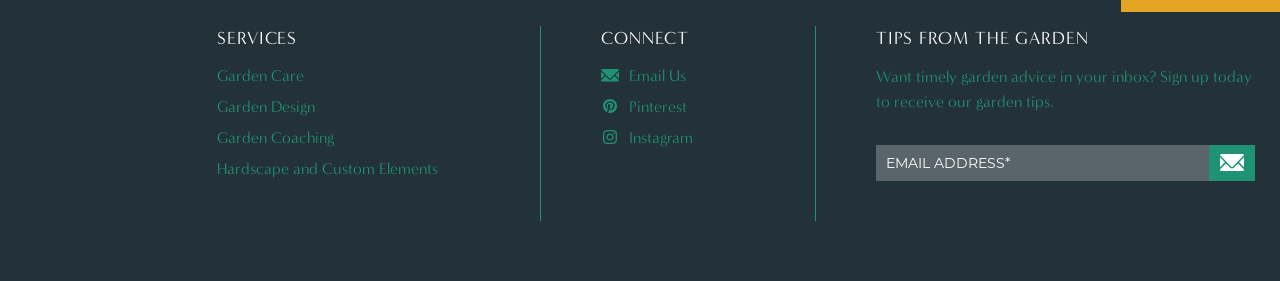Answer the following query with a single word or phrase:
How can I contact them?

Email Us